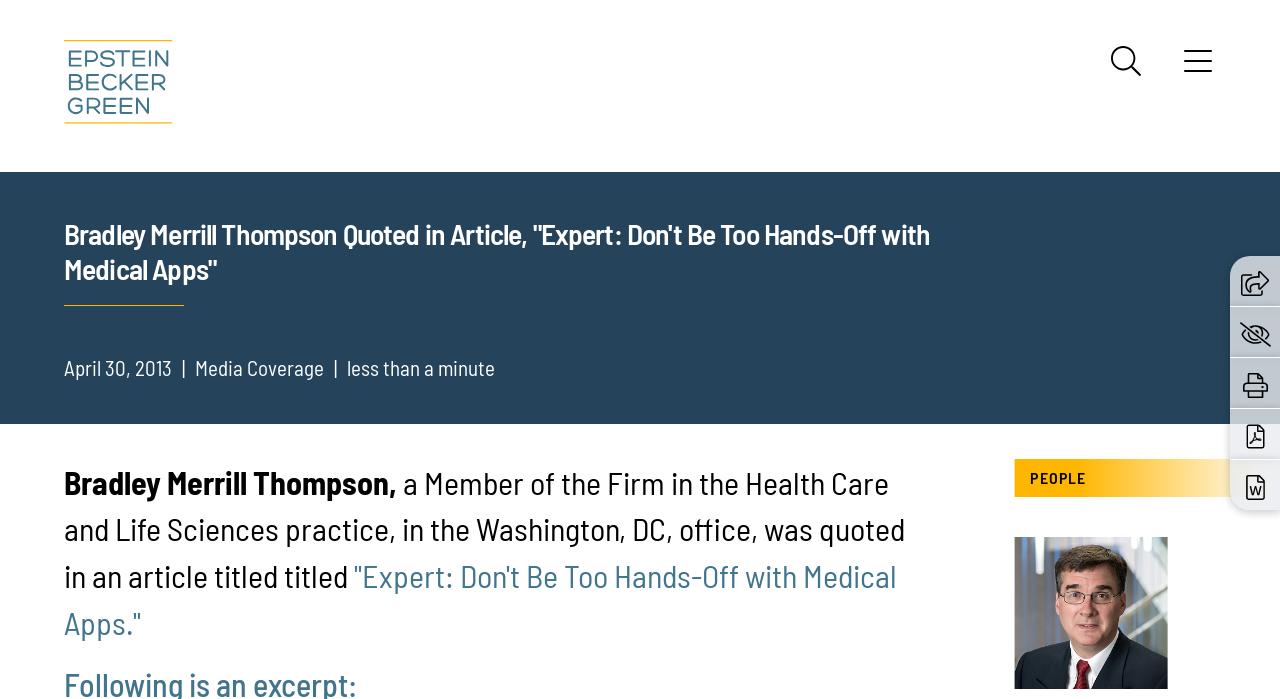Please identify the bounding box coordinates of the element's region that I should click in order to complete the following instruction: "Search". The bounding box coordinates consist of four float numbers between 0 and 1, i.e., [left, top, right, bottom].

[0.868, 0.066, 0.891, 0.109]